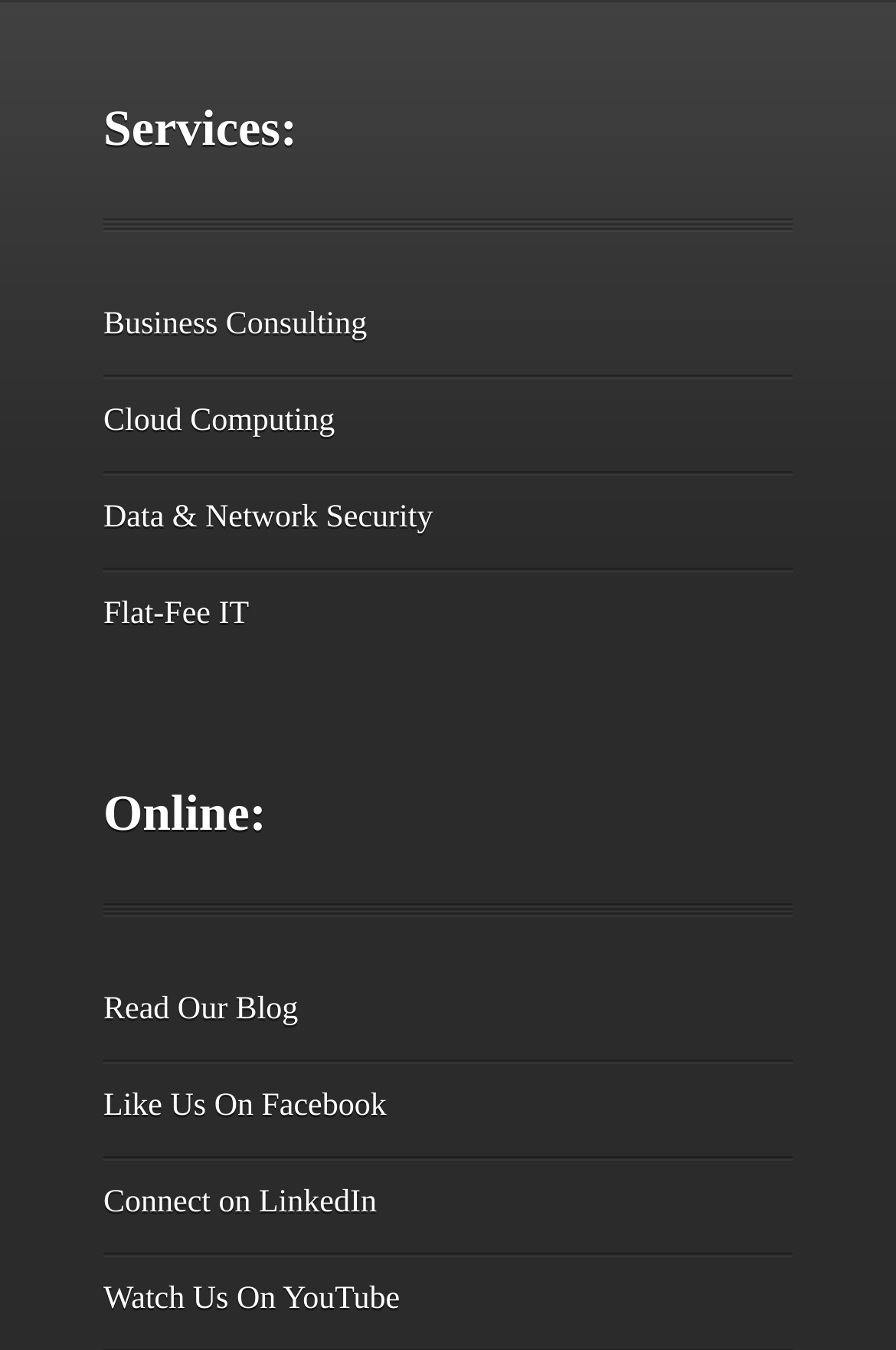Find the bounding box coordinates for the area that should be clicked to accomplish the instruction: "Learn about data and network security".

[0.115, 0.371, 0.483, 0.397]